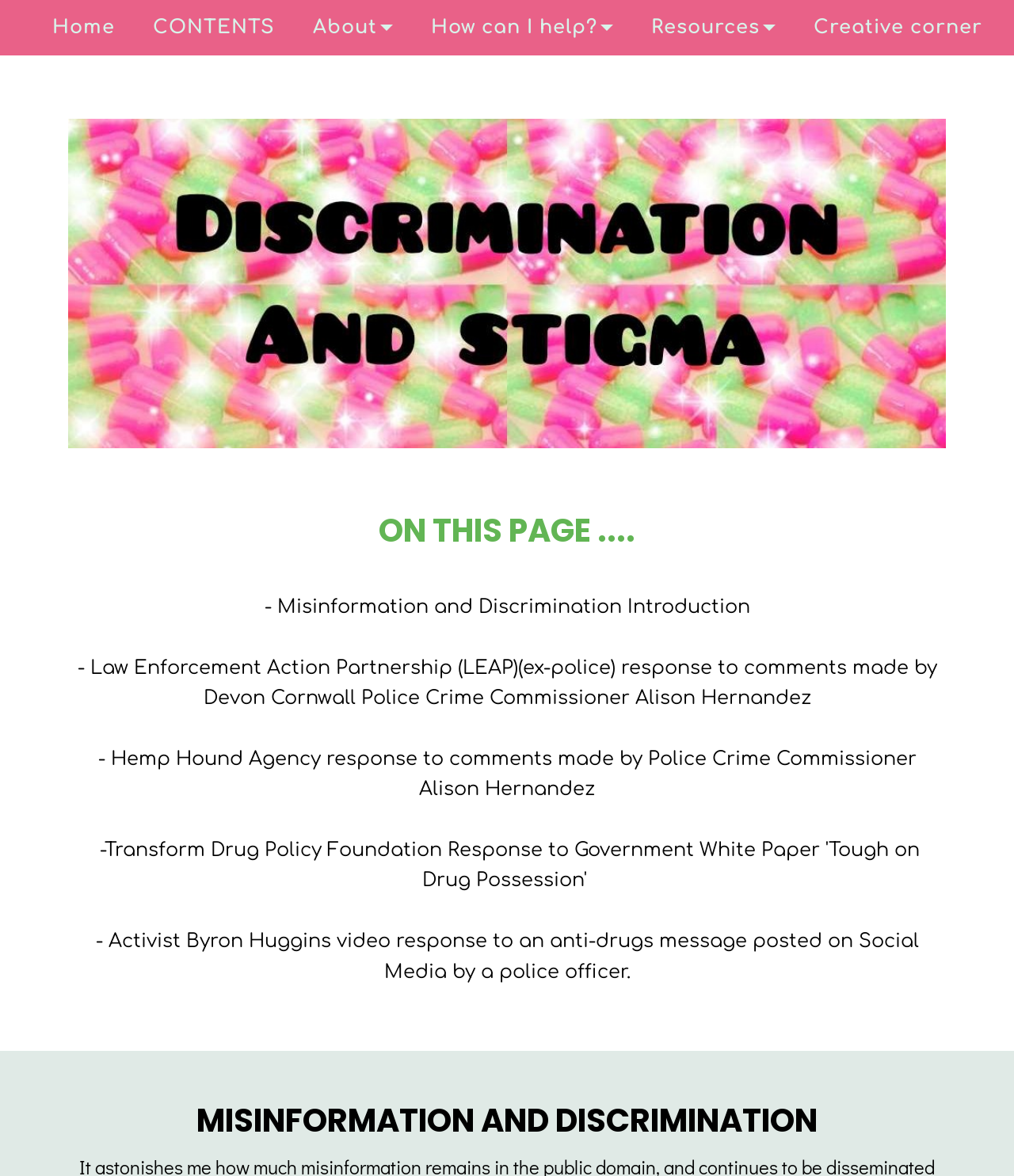Using the provided element description: "Info for venues", identify the bounding box coordinates. The coordinates should be four floats between 0 and 1 in the order [left, top, right, bottom].

[0.406, 0.247, 0.689, 0.284]